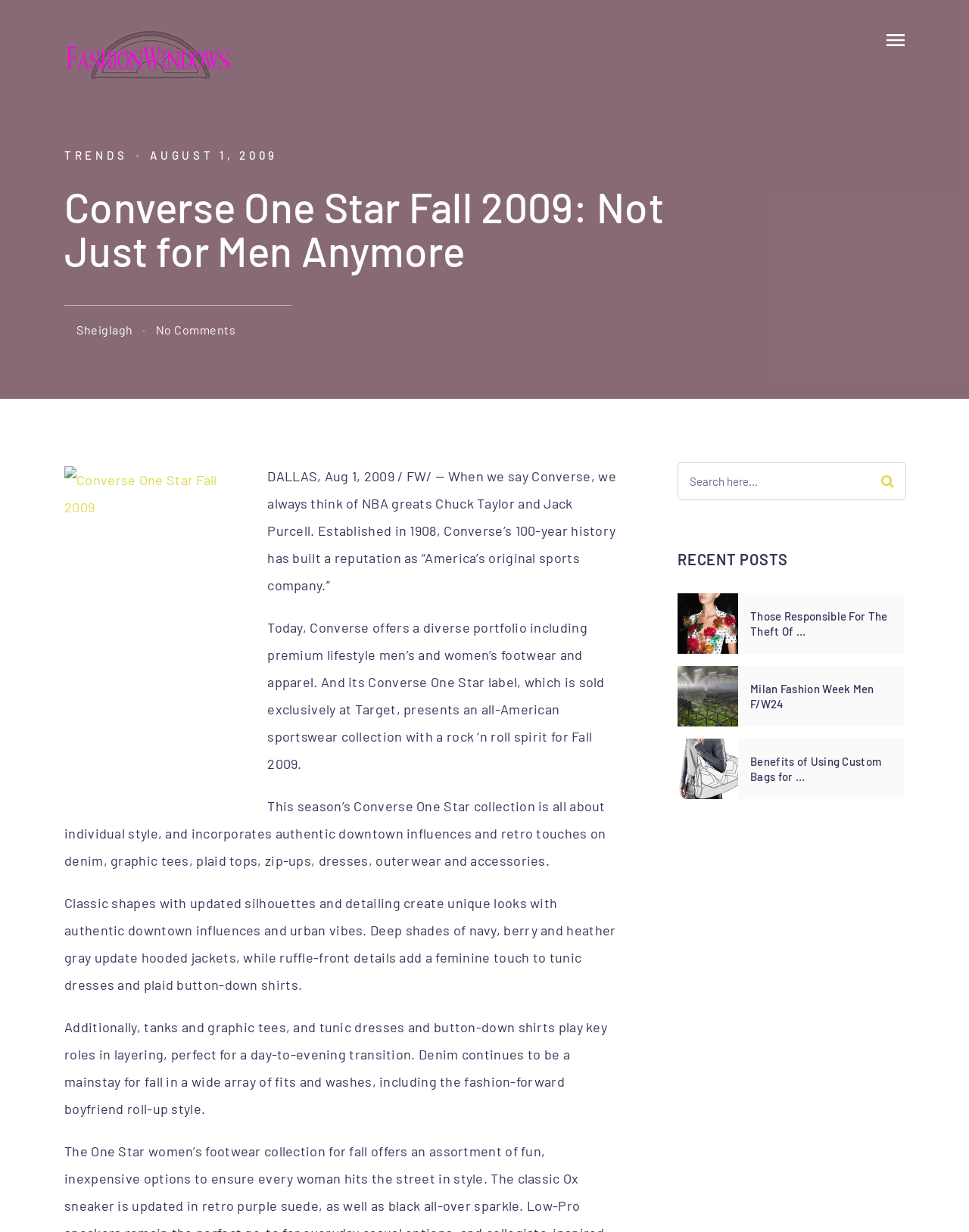Locate the bounding box coordinates of the element that should be clicked to execute the following instruction: "Read the 'Converse One Star Fall 2009' article".

[0.066, 0.15, 0.691, 0.221]